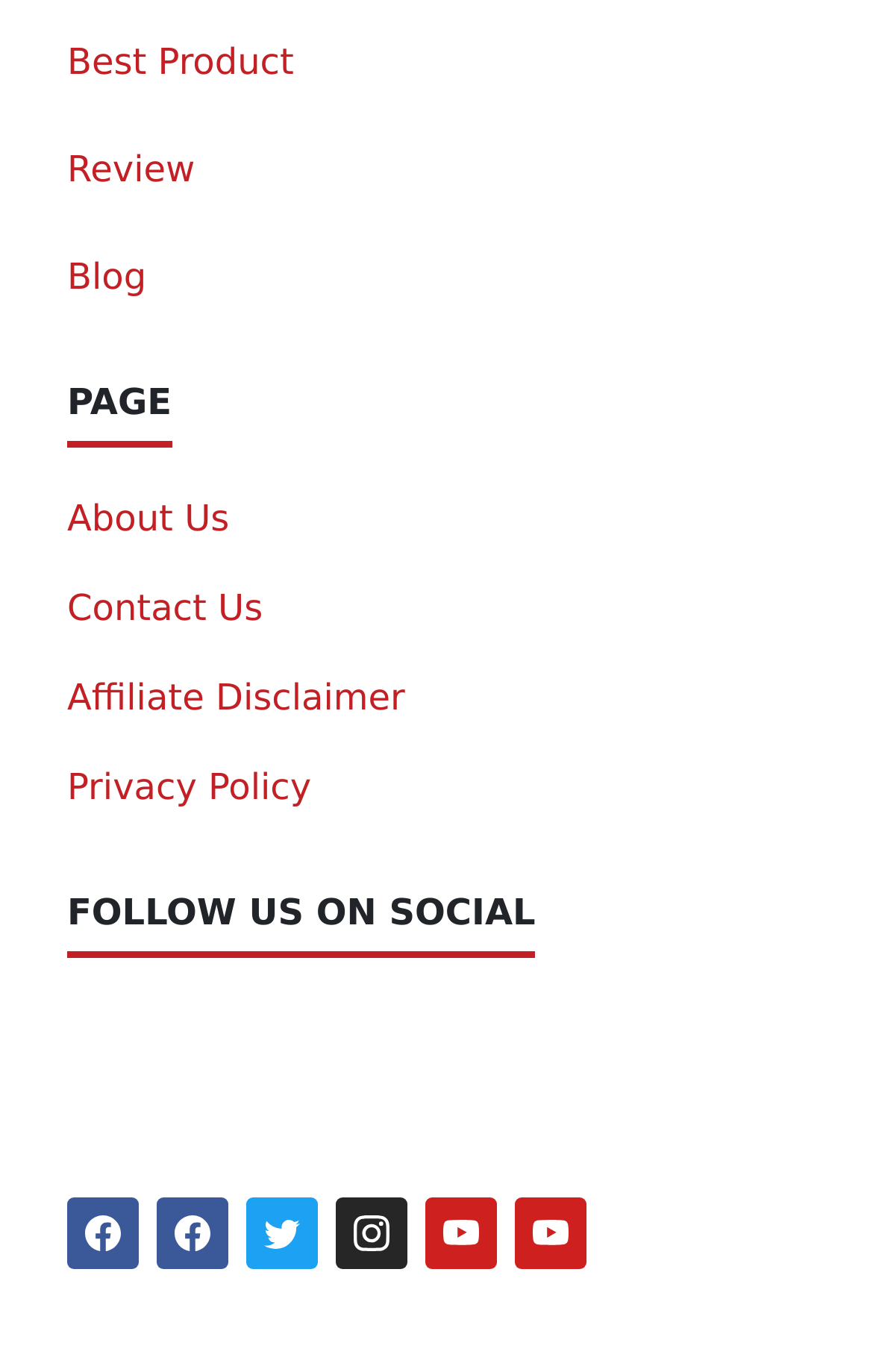Please give a concise answer to this question using a single word or phrase: 
What is the logo at the top right?

VET RANCH LOGO